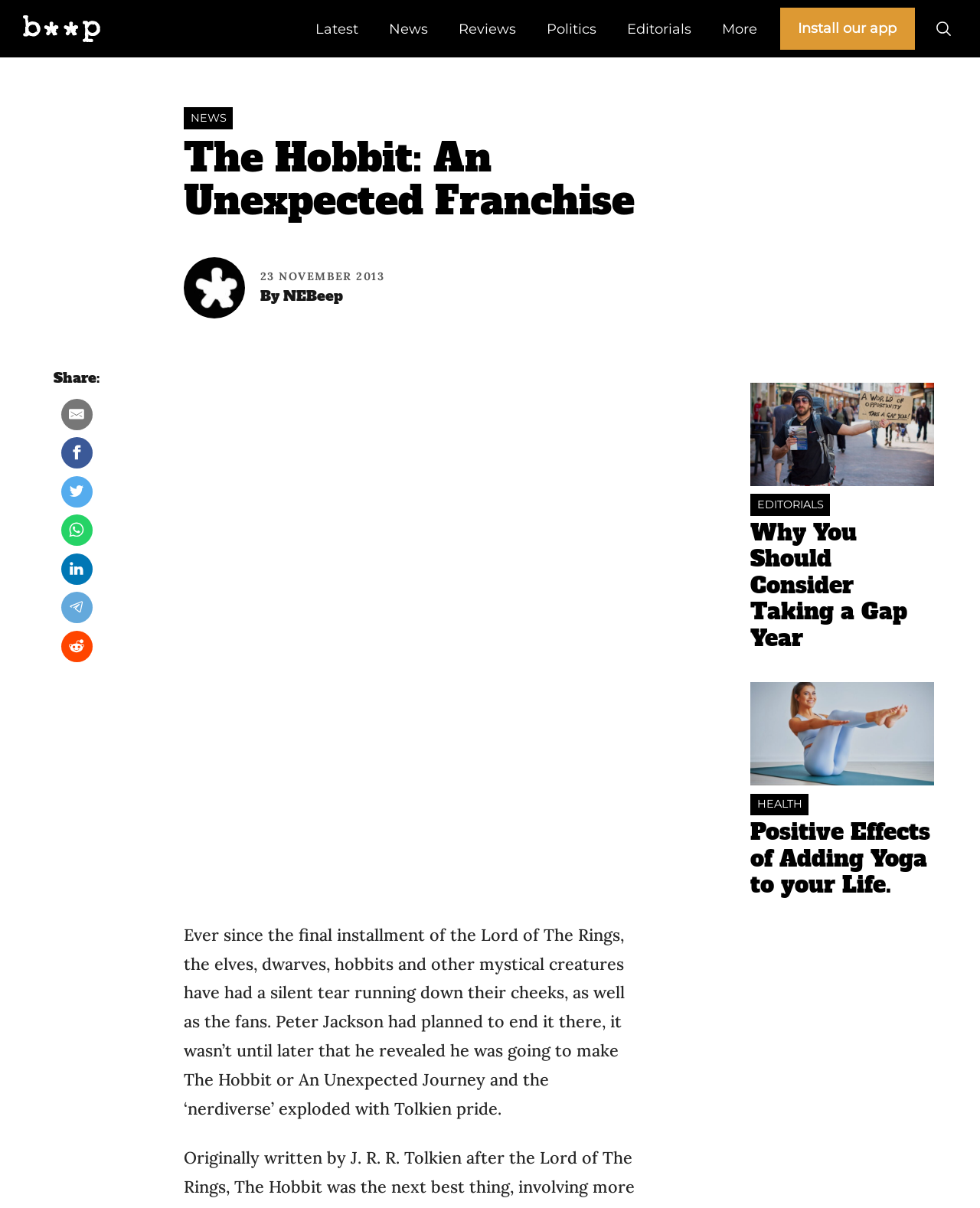What is the purpose of the button at the top right corner?
We need a detailed and meticulous answer to the question.

I determined the purpose of the button by looking at its description 'open search' and its location at the top right corner, which suggests that it is used to open a search function.